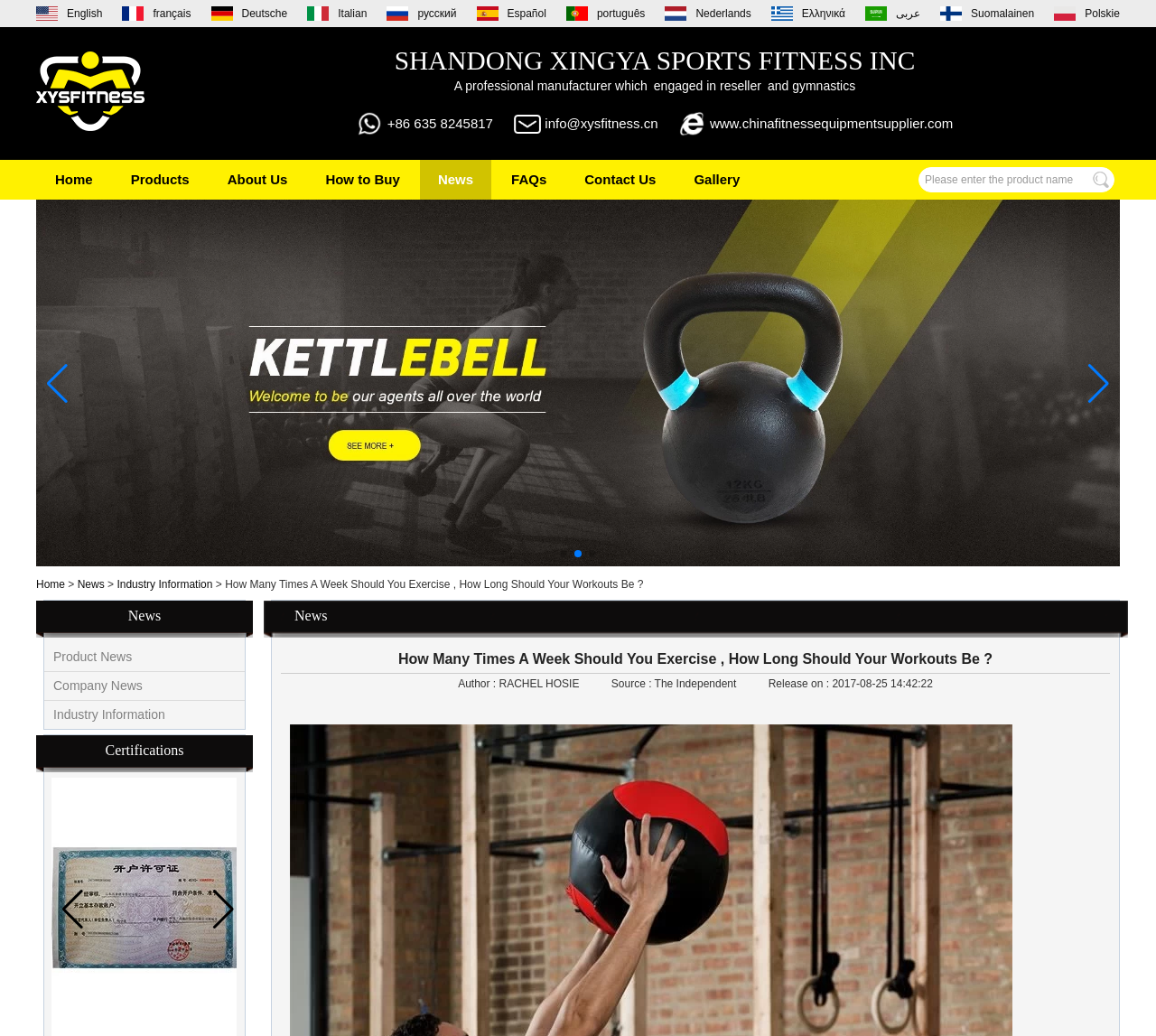Please provide a comprehensive response to the question based on the details in the image: What is the company name of the website?

I found the company name by looking at the static text element with the bounding box coordinates [0.341, 0.044, 0.792, 0.072], which contains the text 'SHANDONG XINGYA SPORTS FITNESS INC'.